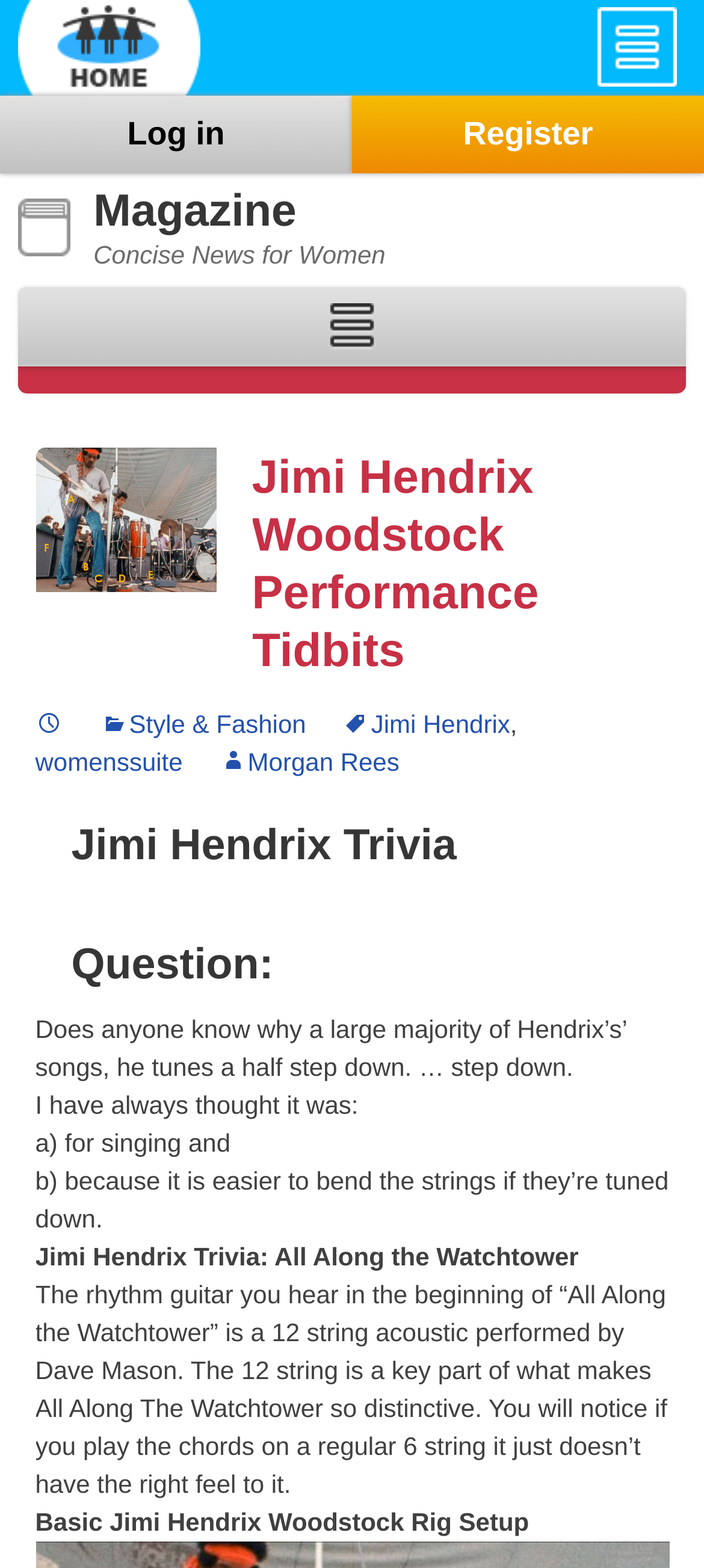Determine the bounding box for the described UI element: "Women's Suite".

[0.026, 0.0, 0.285, 0.061]